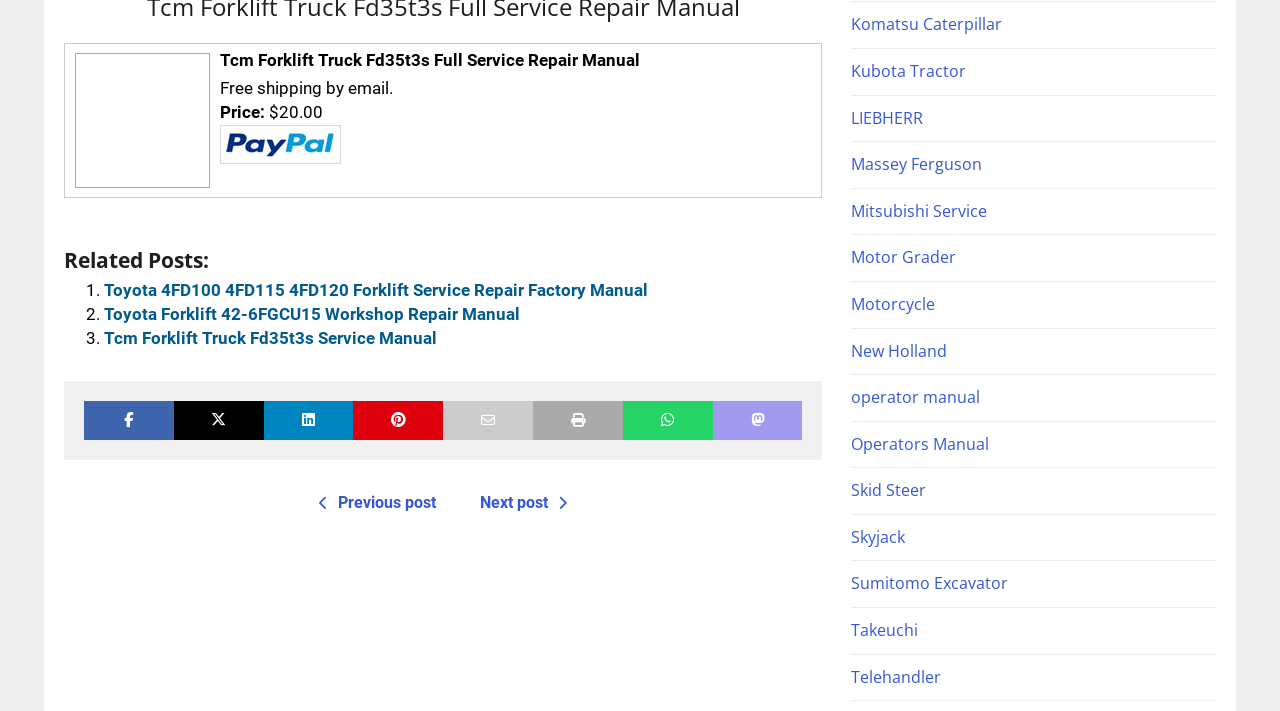Using the webpage screenshot and the element description Previous post, determine the bounding box coordinates. Specify the coordinates in the format (top-left x, top-left y, bottom-right x, bottom-right y) with values ranging from 0 to 1.

[0.242, 0.693, 0.341, 0.72]